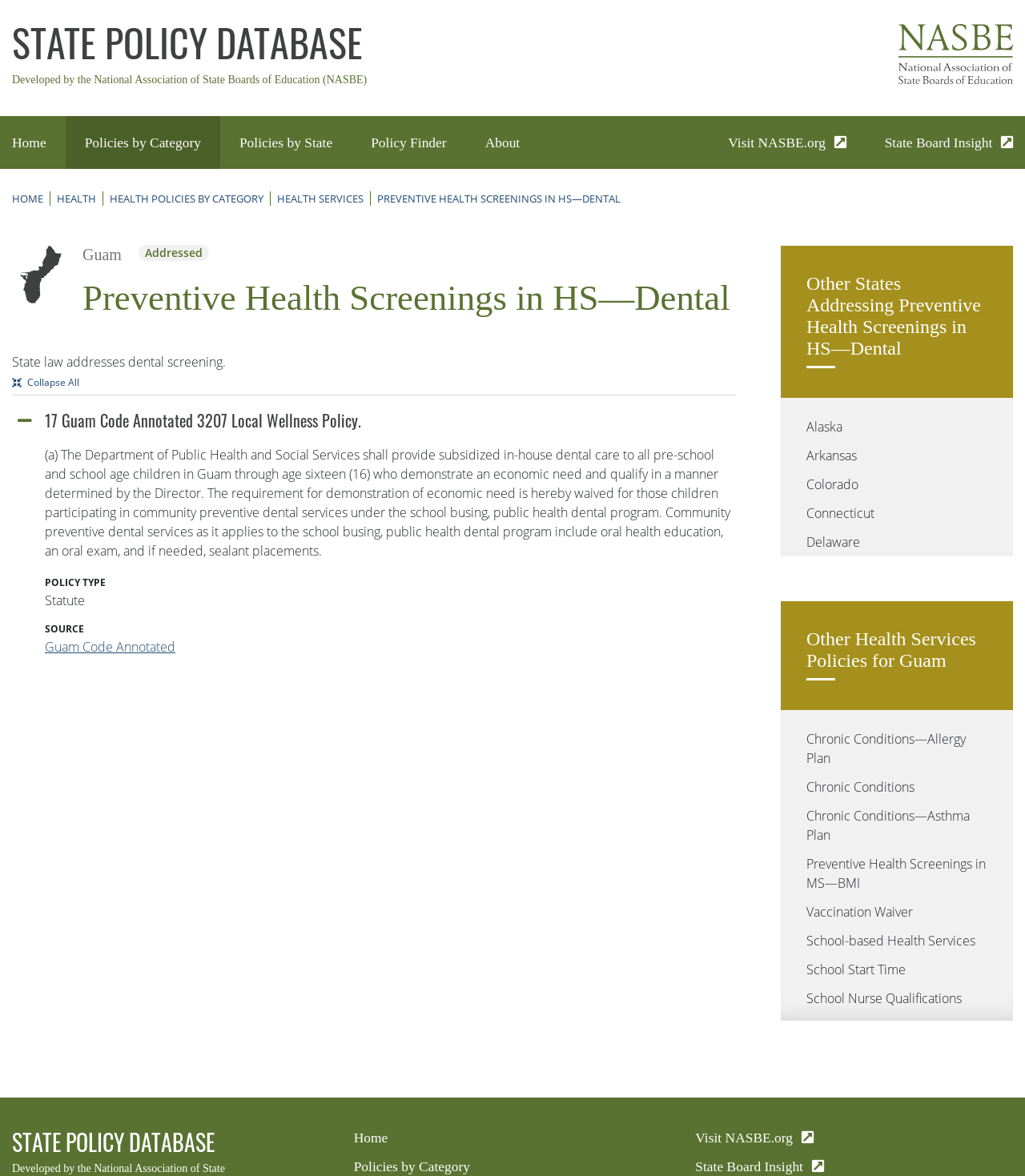How many other health services policies are listed for Guam?
We need a detailed and exhaustive answer to the question. Please elaborate.

I counted the number of links listed under the heading 'Other Health Services Policies for Guam' in the complementary content area of the webpage.